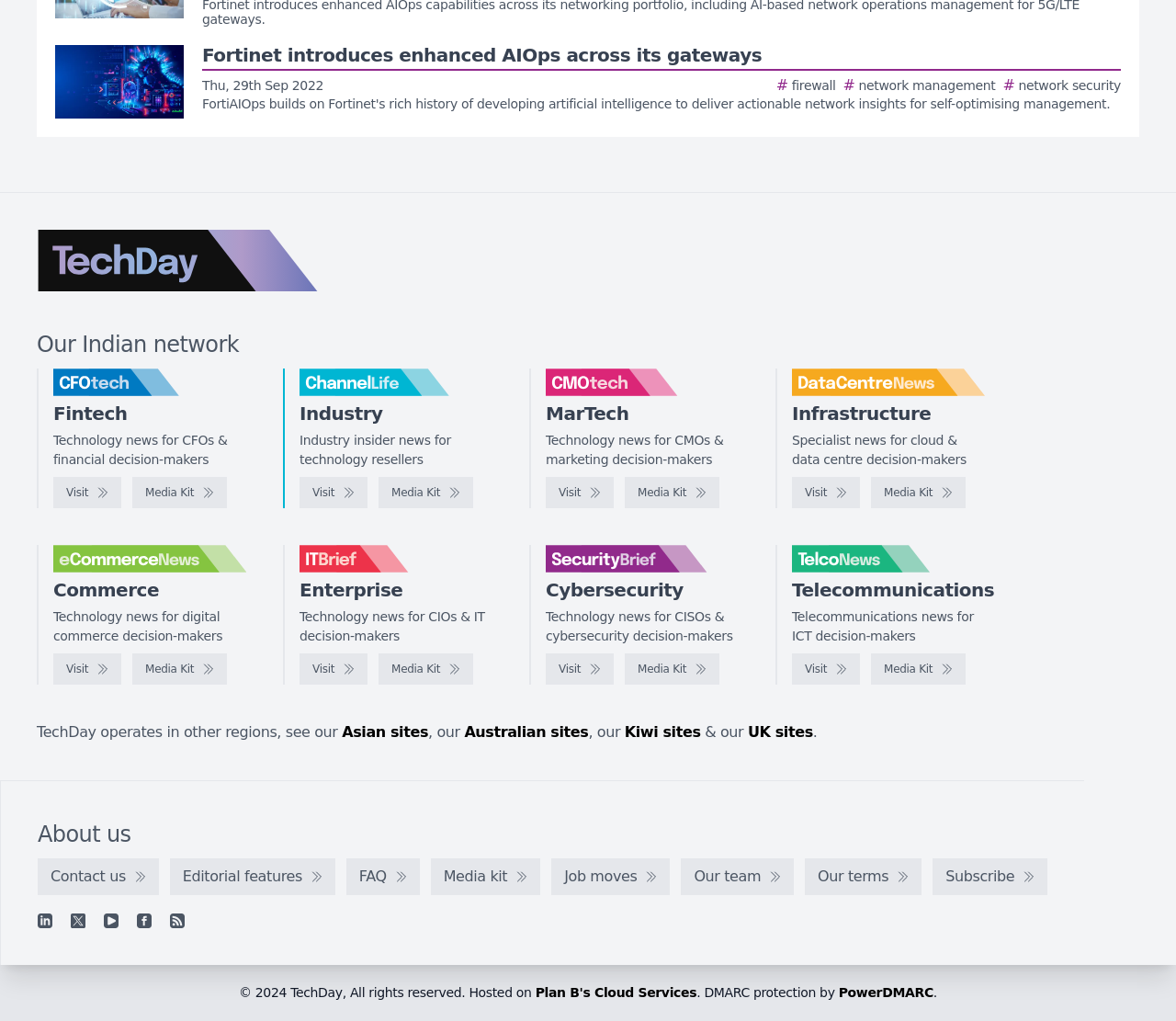What is the category of news for CMOs?
Based on the screenshot, give a detailed explanation to answer the question.

I found the section on the webpage that mentions 'Technology news for CMOs & marketing decision-makers' and it is categorized under 'MarTech'.